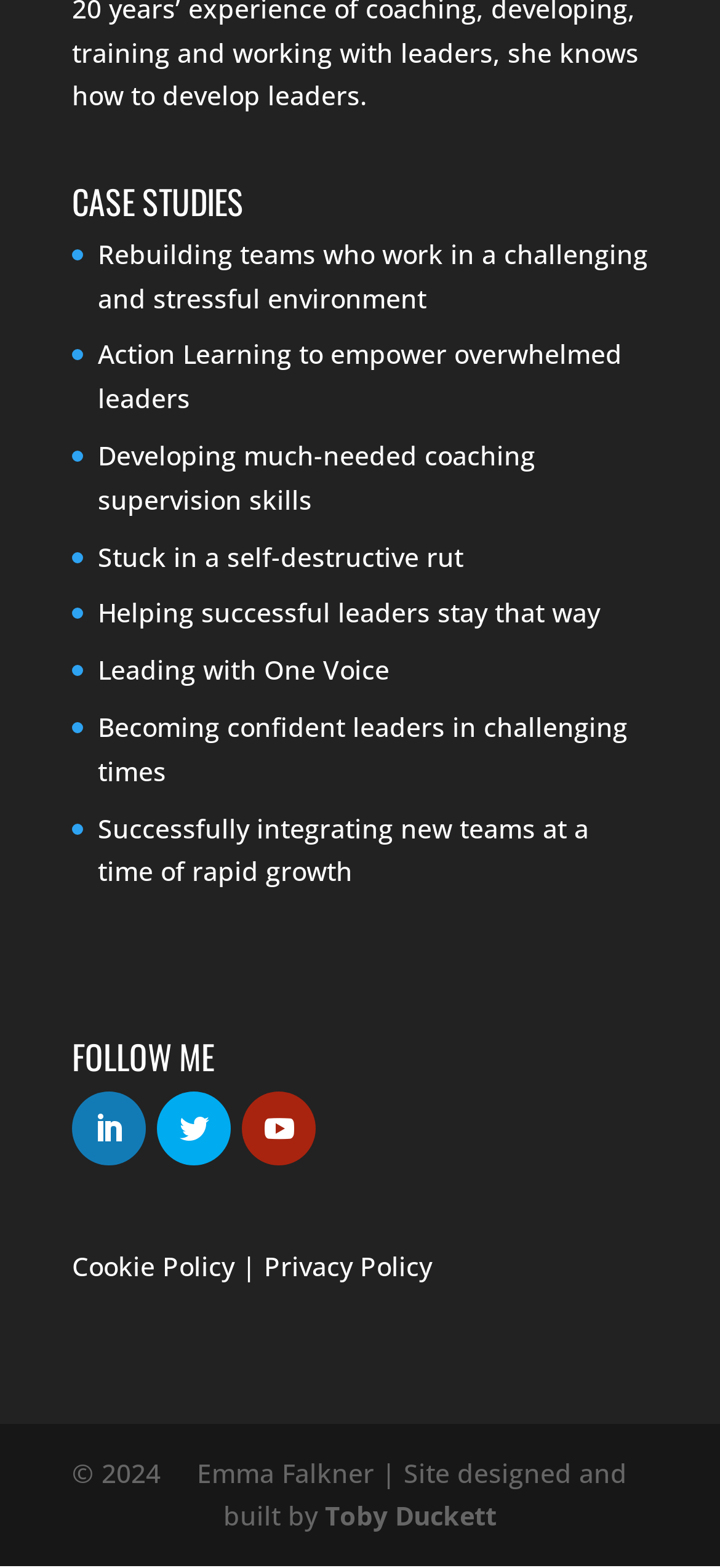Given the element description, predict the bounding box coordinates in the format (top-left x, top-left y, bottom-right x, bottom-right y). Make sure all values are between 0 and 1. Here is the element description: Reject All

None